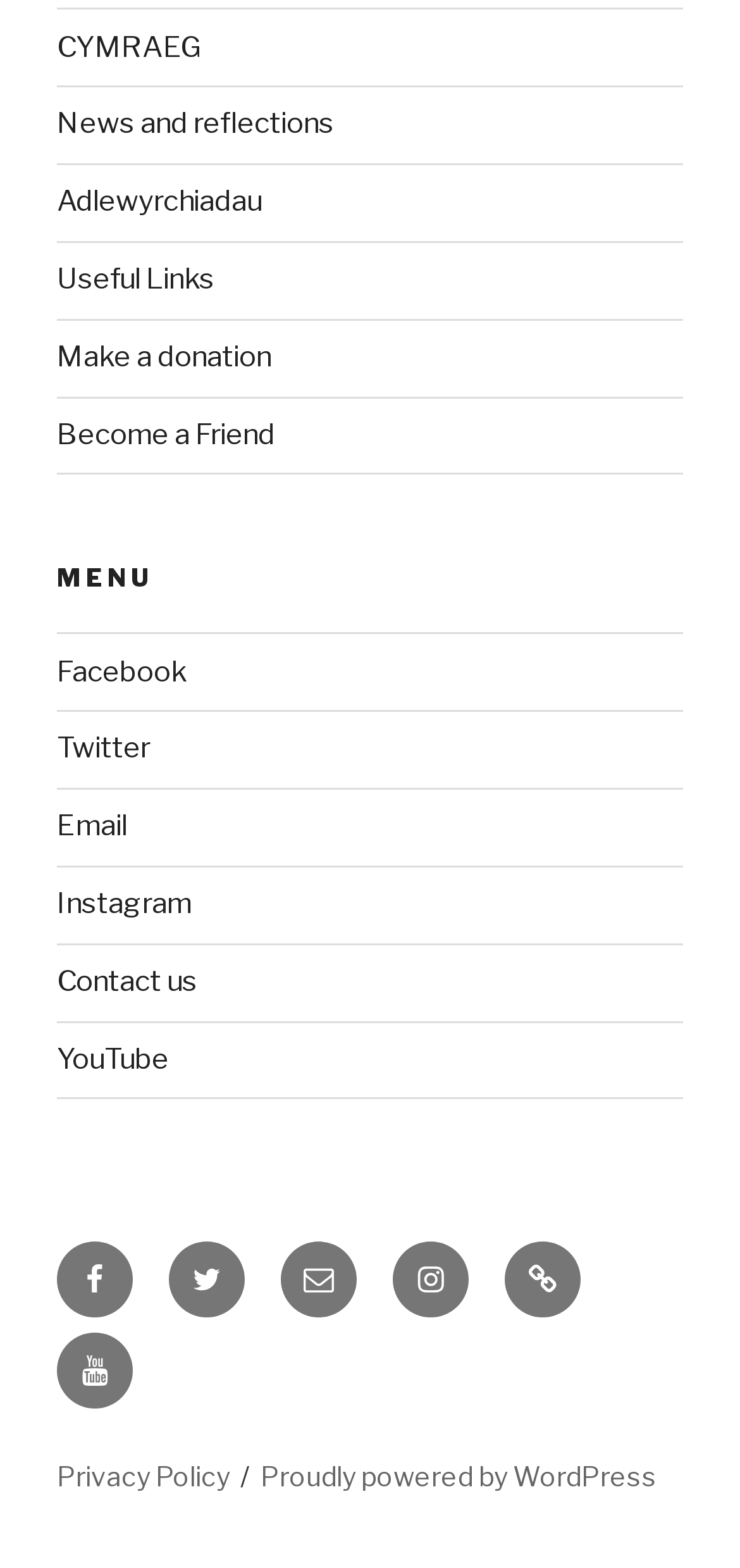Can you look at the image and give a comprehensive answer to the question:
What is the second link in the footer social links menu?

I looked at the footer social links menu and found the second link, which is 'Twitter', located next to the Facebook link.